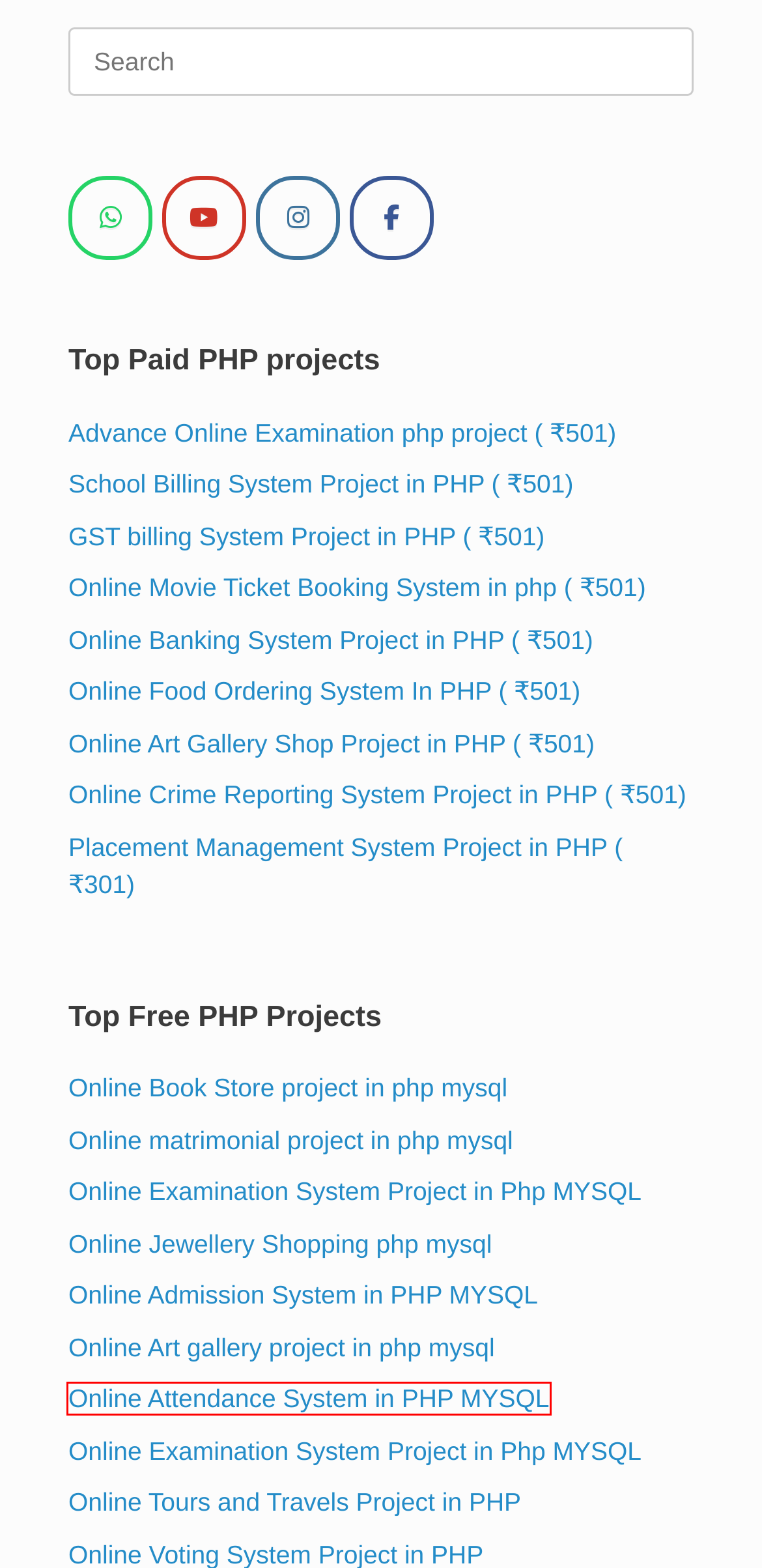You have a screenshot of a webpage with a red rectangle bounding box around a UI element. Choose the best description that matches the new page after clicking the element within the bounding box. The candidate descriptions are:
A. Online Jewellery Shopping php mysql | Projectworlds
B. GST billing System Project in PHP | Projectworlds
C. Online Admission System in PHP MYSQL | Projectworlds
D. Online Crime Reporting System Project in PHP | Projectworlds
E. Online Food Ordering System In PHP | Advance | Projectworlds
F. Online matrimonial project in php mysql | Projectworlds
G. Online Attendance System in PHP MYSQL | Projectworlds
H. Online Art gallery in php mysql | Projectworlds

G